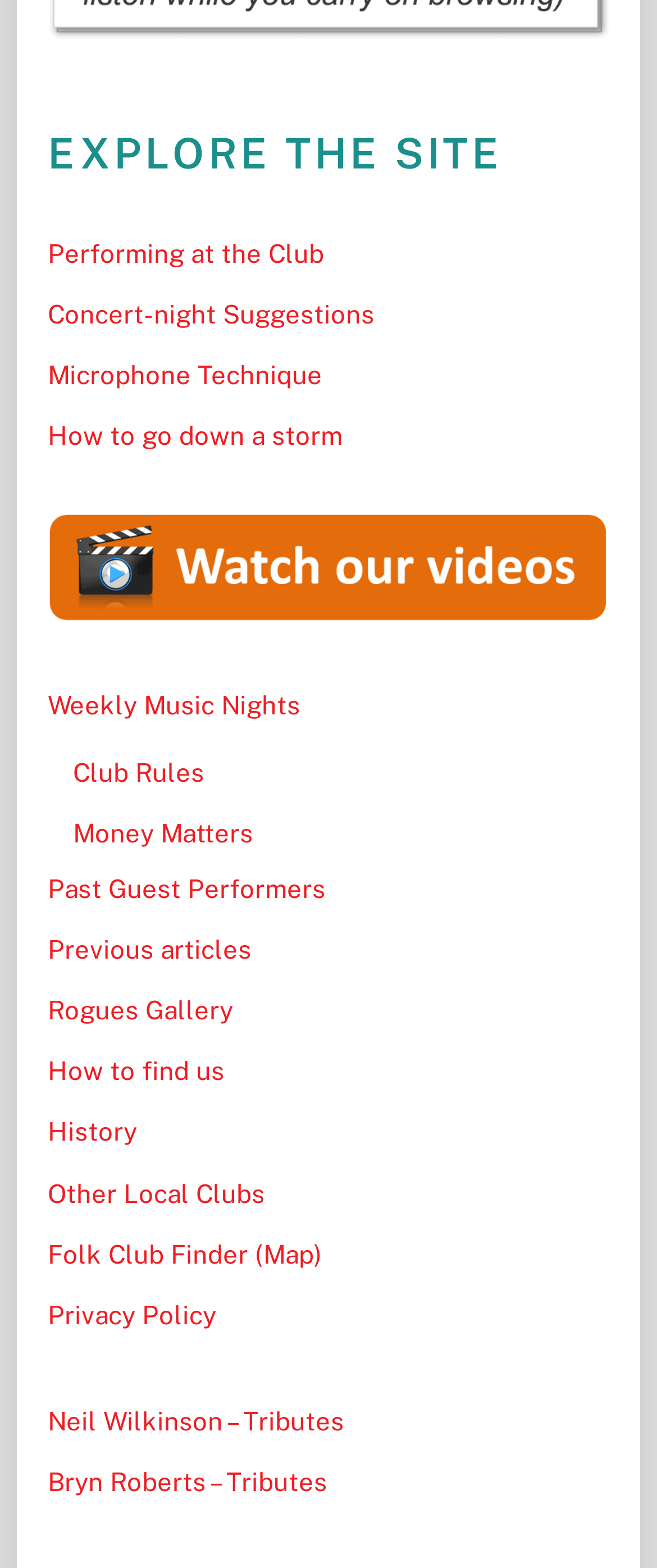Please find the bounding box coordinates of the element that must be clicked to perform the given instruction: "View weekly music nights". The coordinates should be four float numbers from 0 to 1, i.e., [left, top, right, bottom].

[0.073, 0.441, 0.457, 0.459]